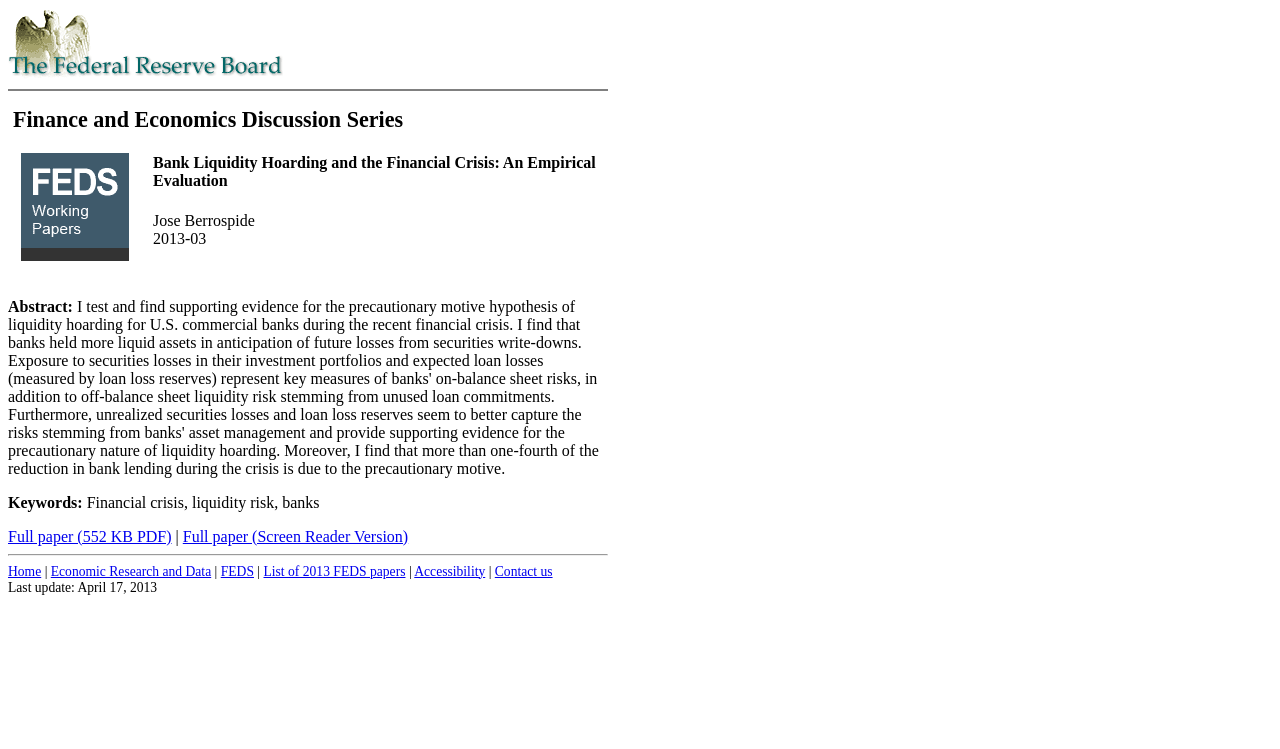Determine the primary headline of the webpage.

Finance and Economics Discussion Series